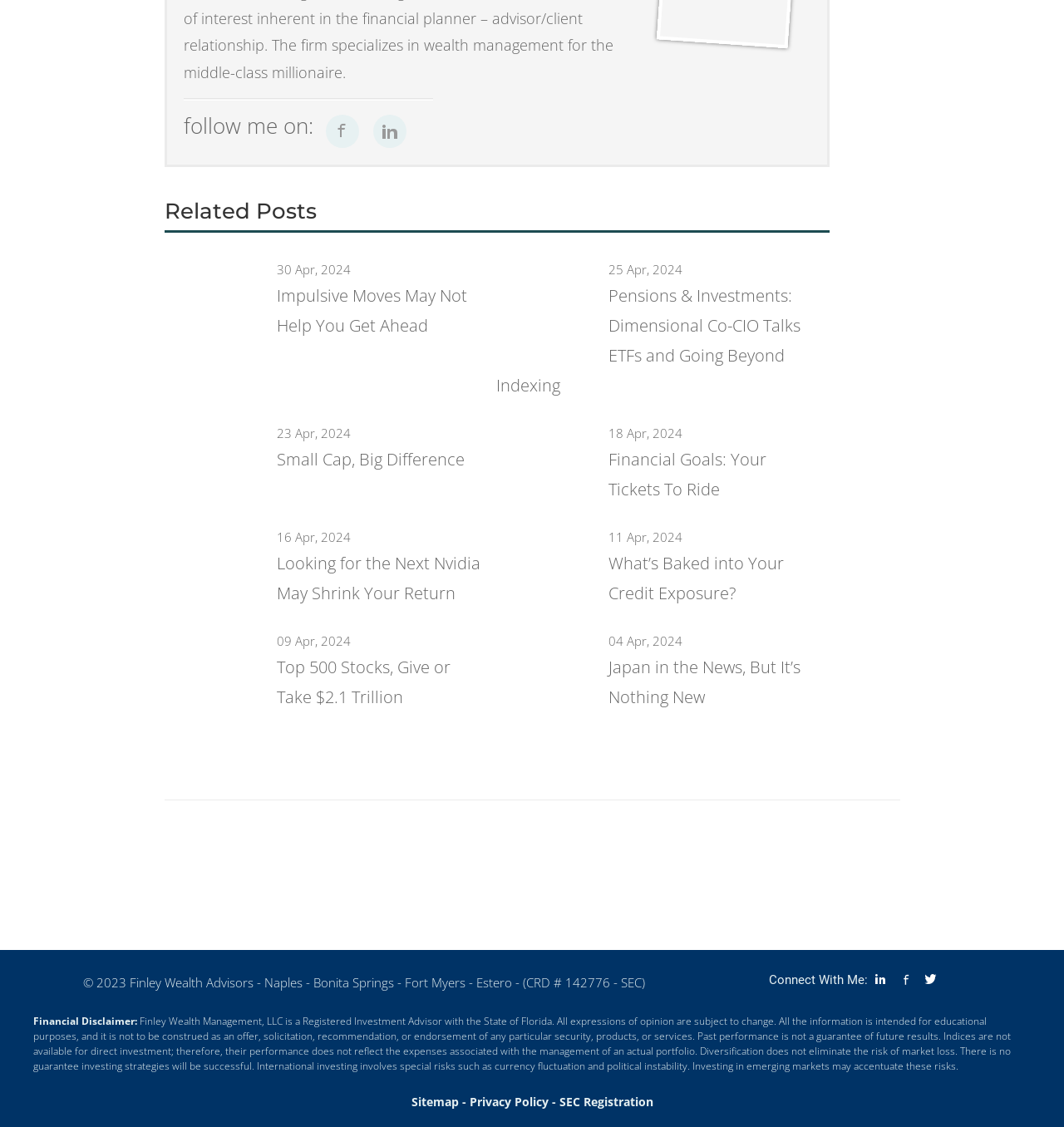How can I connect with the author?
Your answer should be a single word or phrase derived from the screenshot.

Through social media